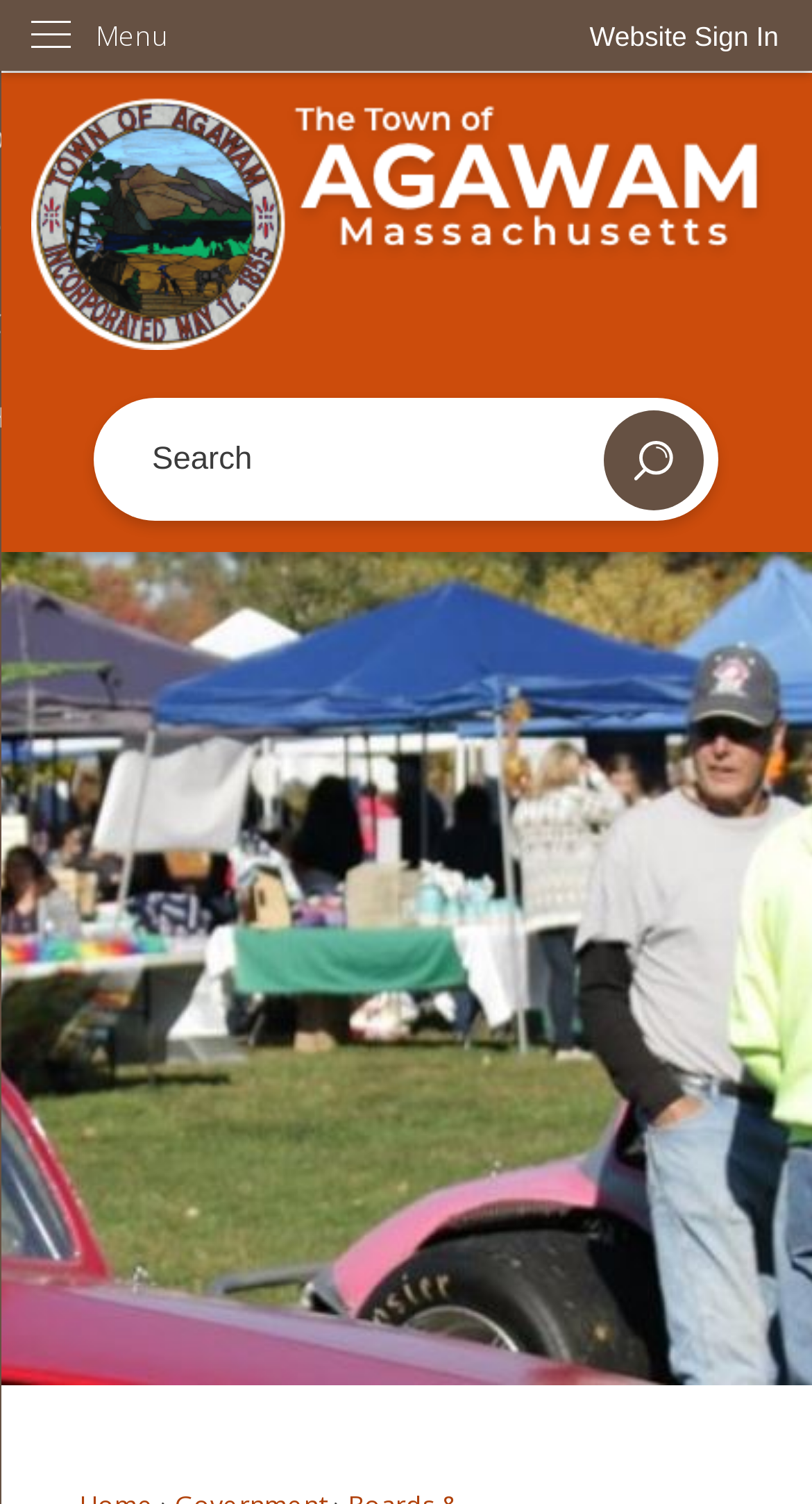Please determine the bounding box coordinates, formatted as (top-left x, top-left y, bottom-right x, bottom-right y), with all values as floating point numbers between 0 and 1. Identify the bounding box of the region described as: Website Sign In

[0.685, 0.0, 1.0, 0.048]